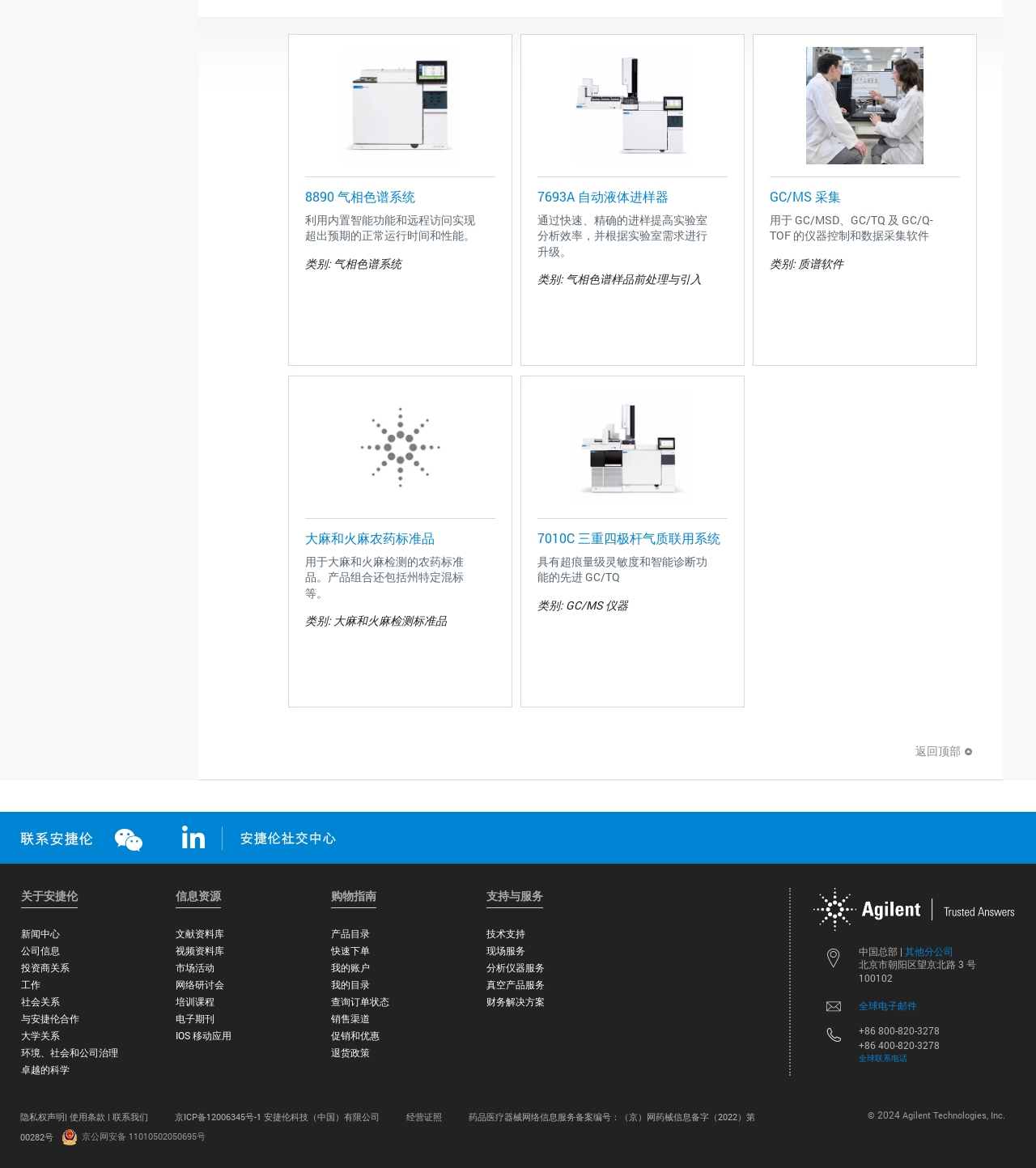Identify the bounding box coordinates of the section that should be clicked to achieve the task described: "Contact Agilent through '全球电子邮件'".

[0.829, 0.855, 0.885, 0.866]